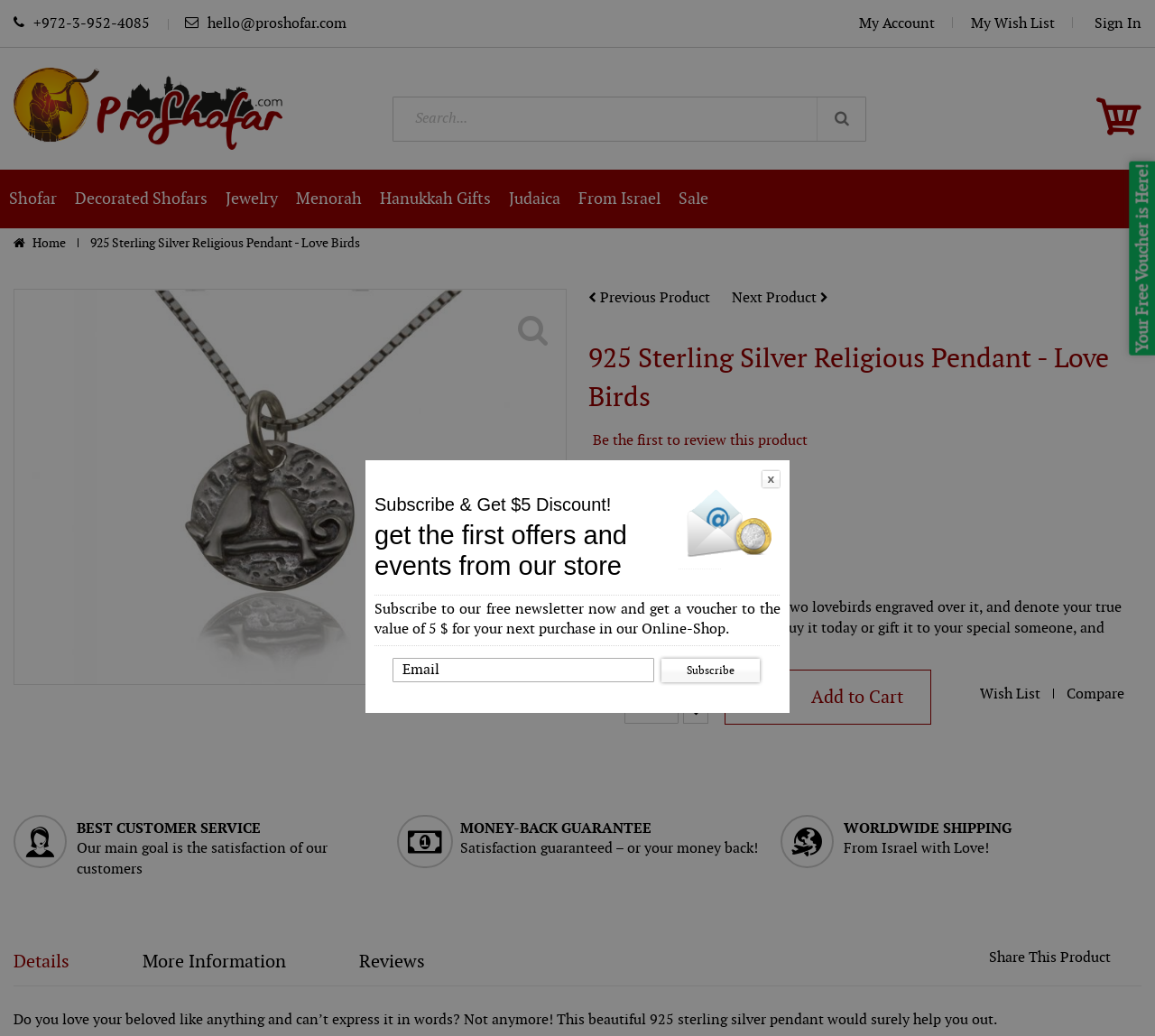Determine the title of the webpage and give its text content.

925 Sterling Silver Religious Pendant - Love Birds